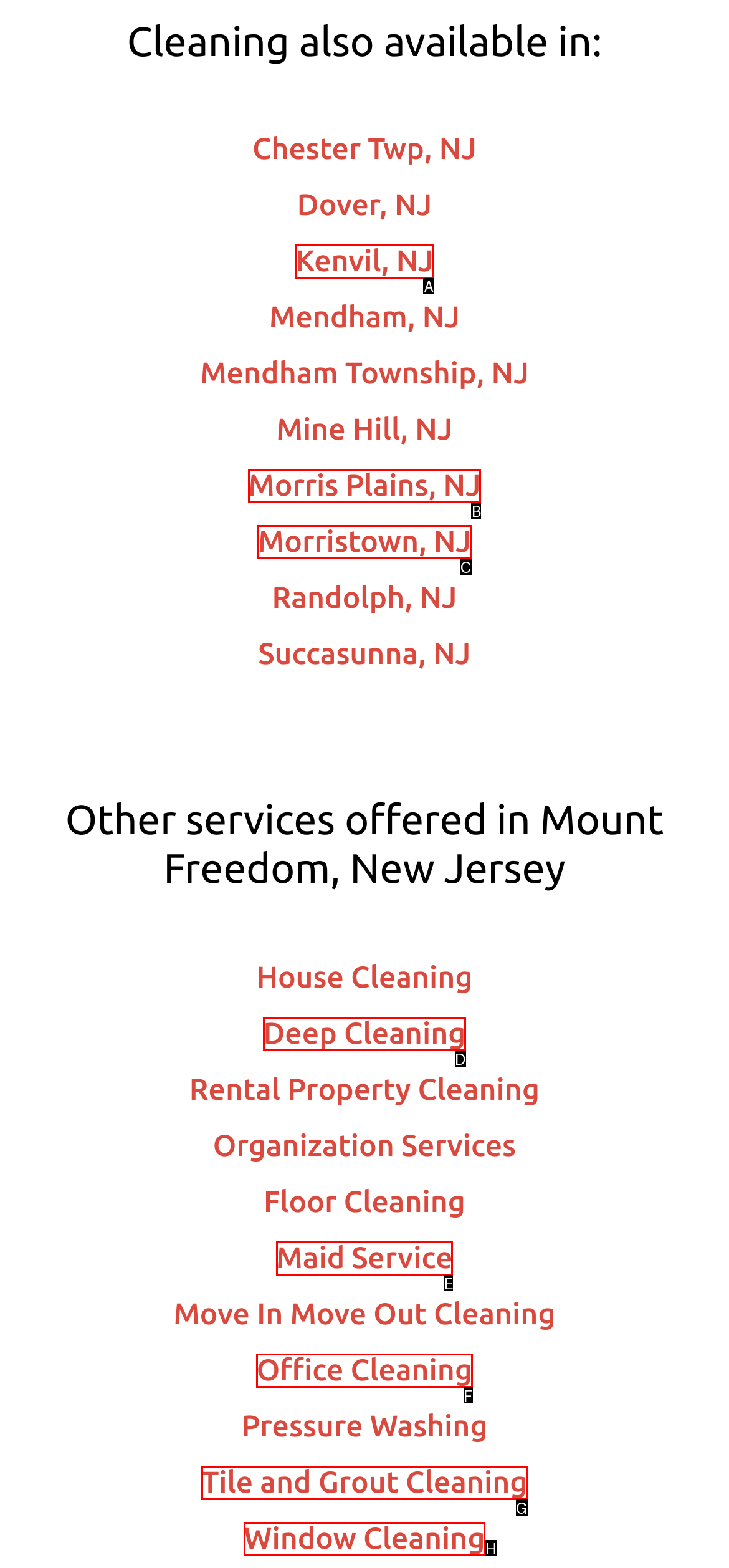Tell me which one HTML element best matches the description: Tile and Grout Cleaning Answer with the option's letter from the given choices directly.

G